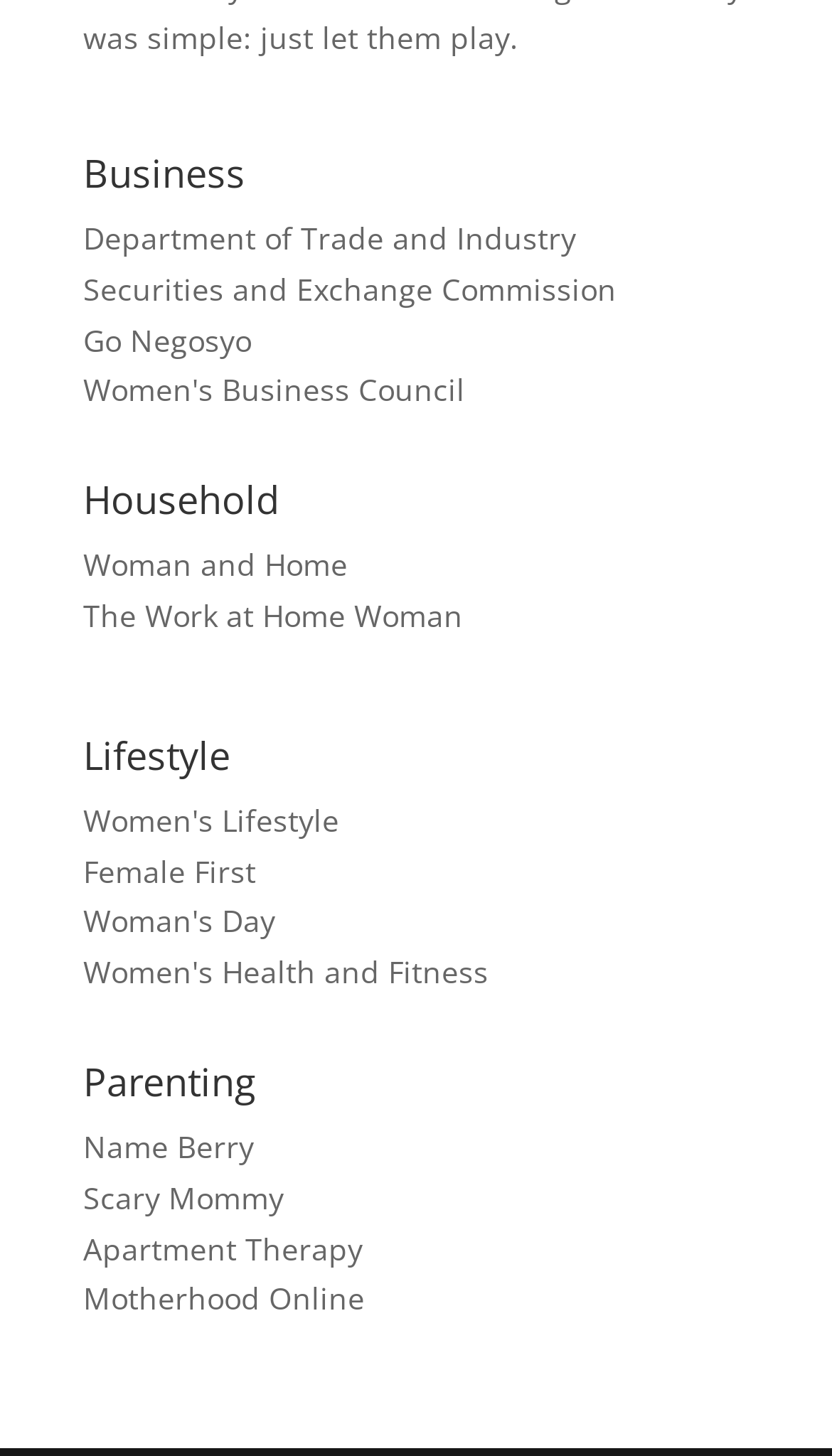Highlight the bounding box coordinates of the region I should click on to meet the following instruction: "Learn about Women's Health and Fitness".

[0.1, 0.654, 0.587, 0.681]